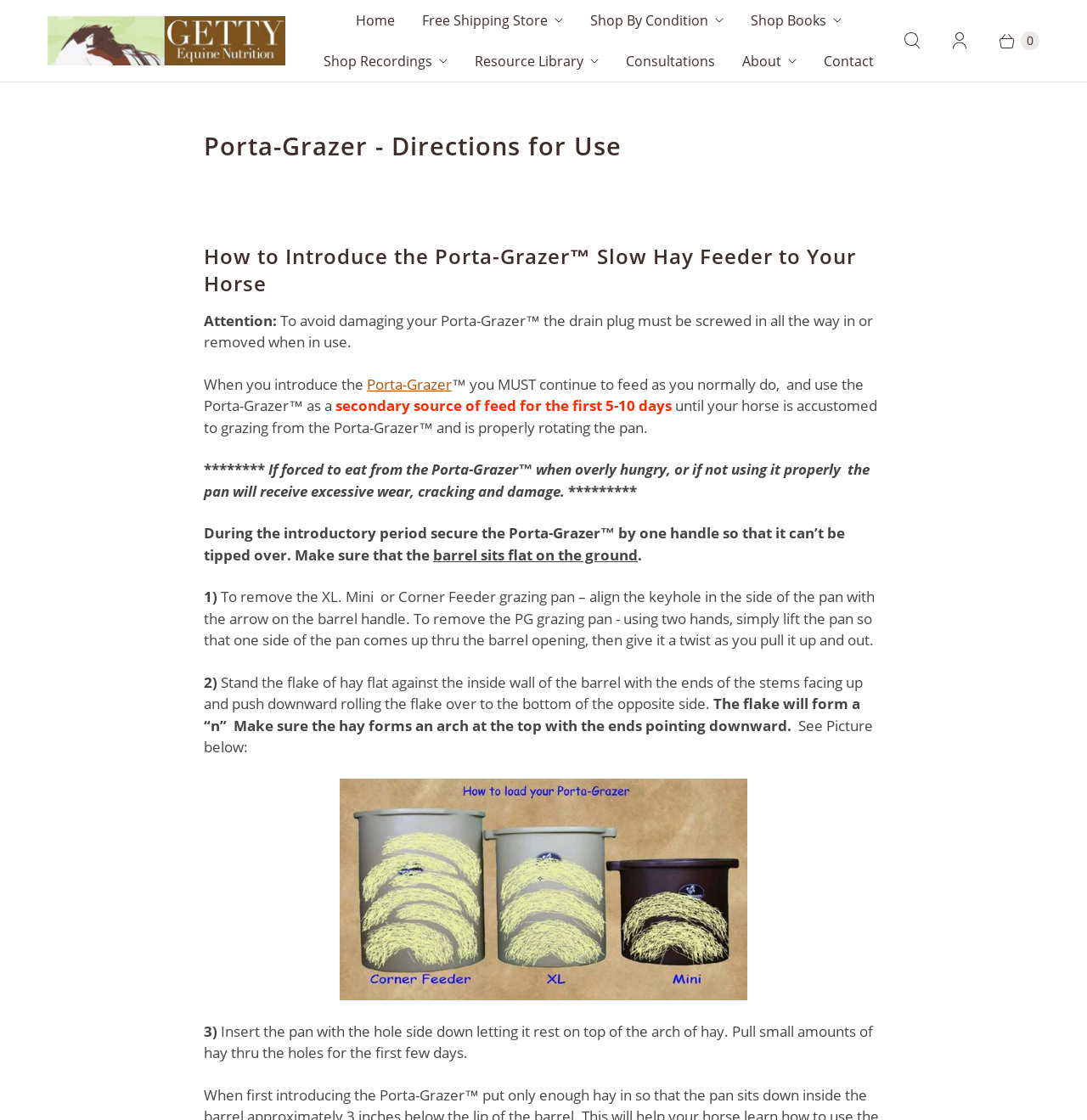Provide a single word or phrase to answer the given question: 
What should you do with the drain plug when using the Porta-Grazer?

Screw it in or remove it